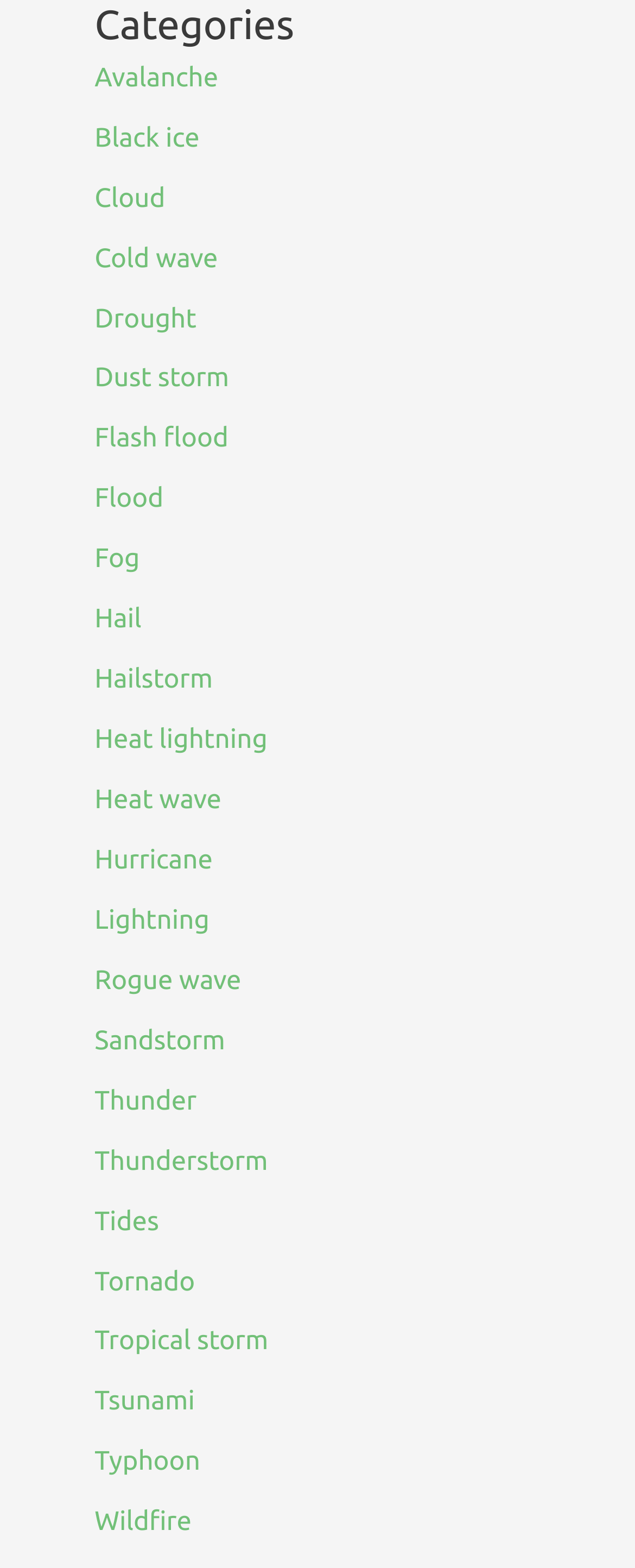Locate the bounding box coordinates of the clickable region necessary to complete the following instruction: "Read about Wildfire". Provide the coordinates in the format of four float numbers between 0 and 1, i.e., [left, top, right, bottom].

[0.149, 0.961, 0.302, 0.98]